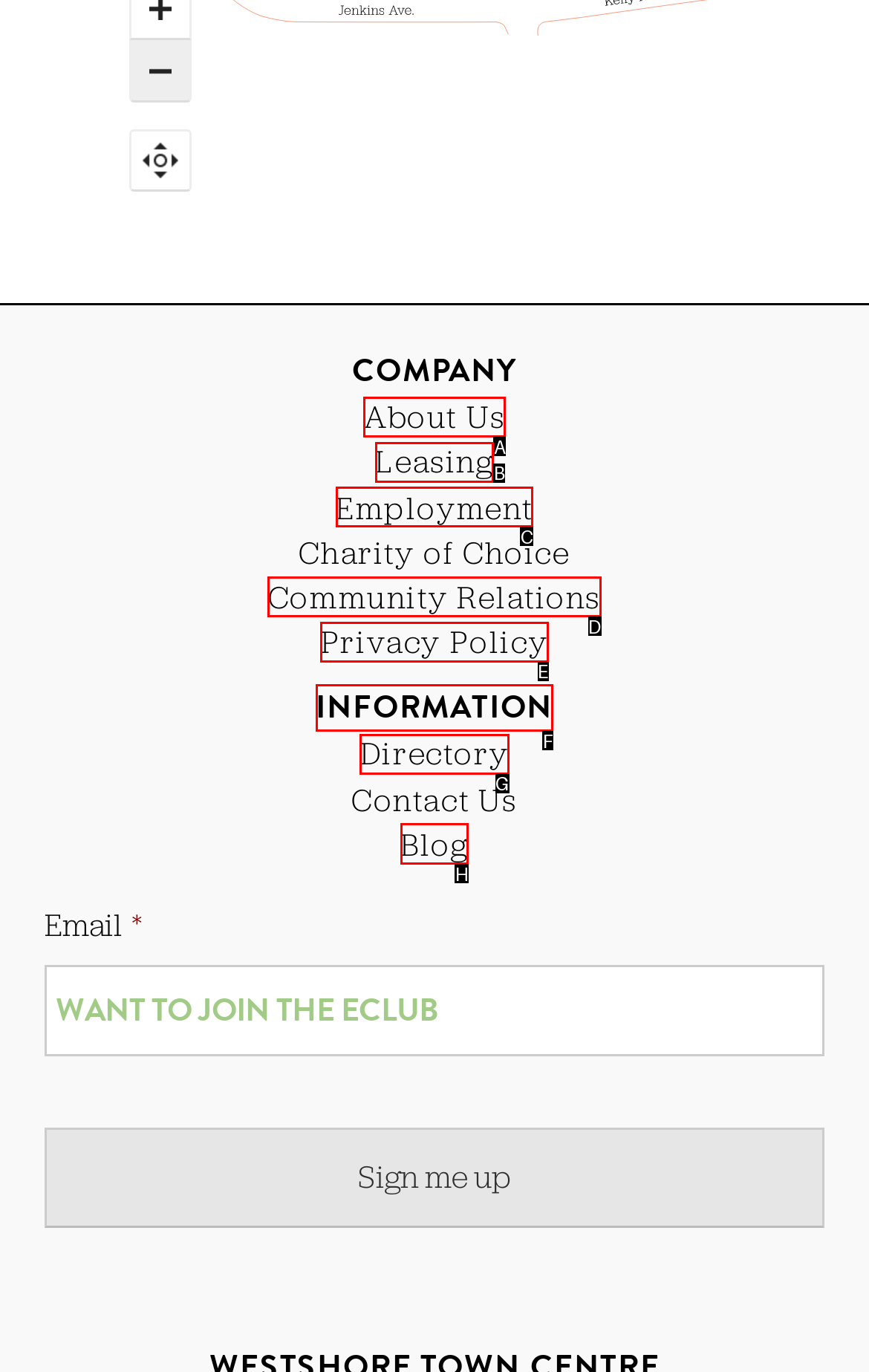Select the HTML element that should be clicked to accomplish the task: Check noticias Reply with the corresponding letter of the option.

None